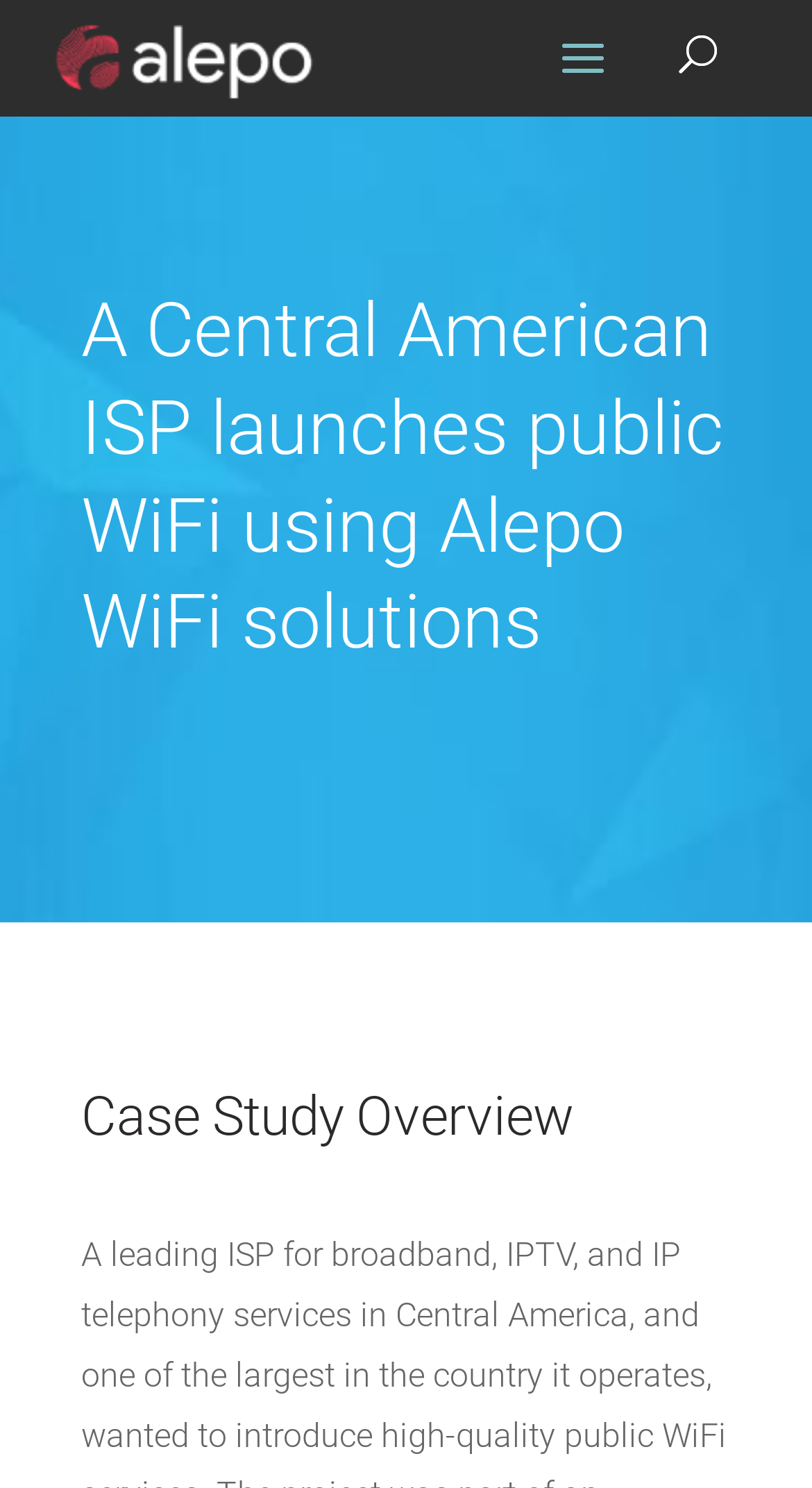Bounding box coordinates must be specified in the format (top-left x, top-left y, bottom-right x, bottom-right y). All values should be floating point numbers between 0 and 1. What are the bounding box coordinates of the UI element described as: alt="Alepo Logo White"

[0.066, 0.01, 0.386, 0.066]